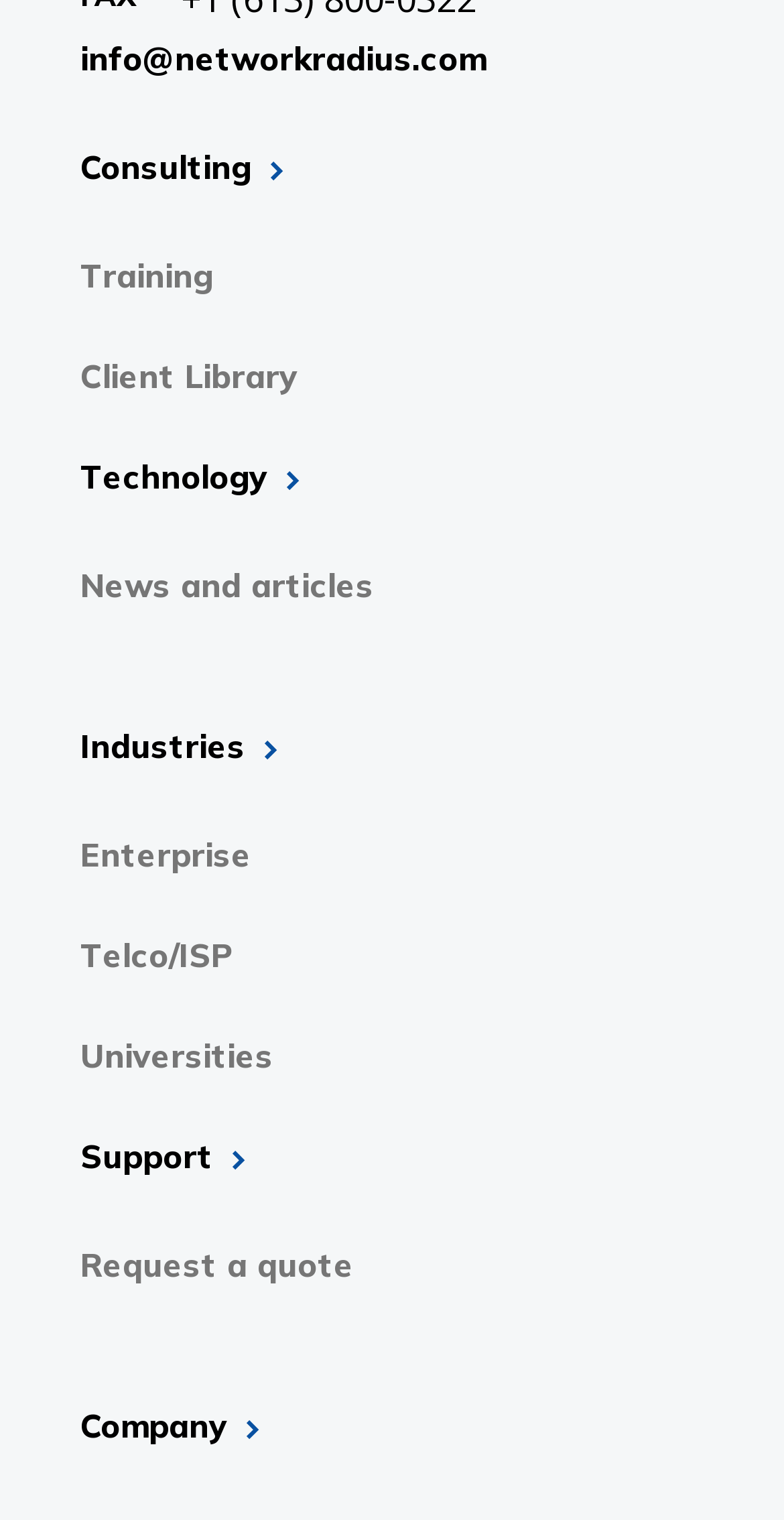Respond with a single word or phrase for the following question: 
How many links are in the top navigation bar?

11